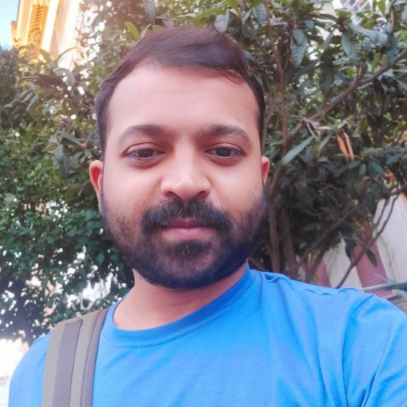What is reflected in Rajat's approachable personality?
By examining the image, provide a one-word or phrase answer.

Intersection of science, technology, and passion for knowledge